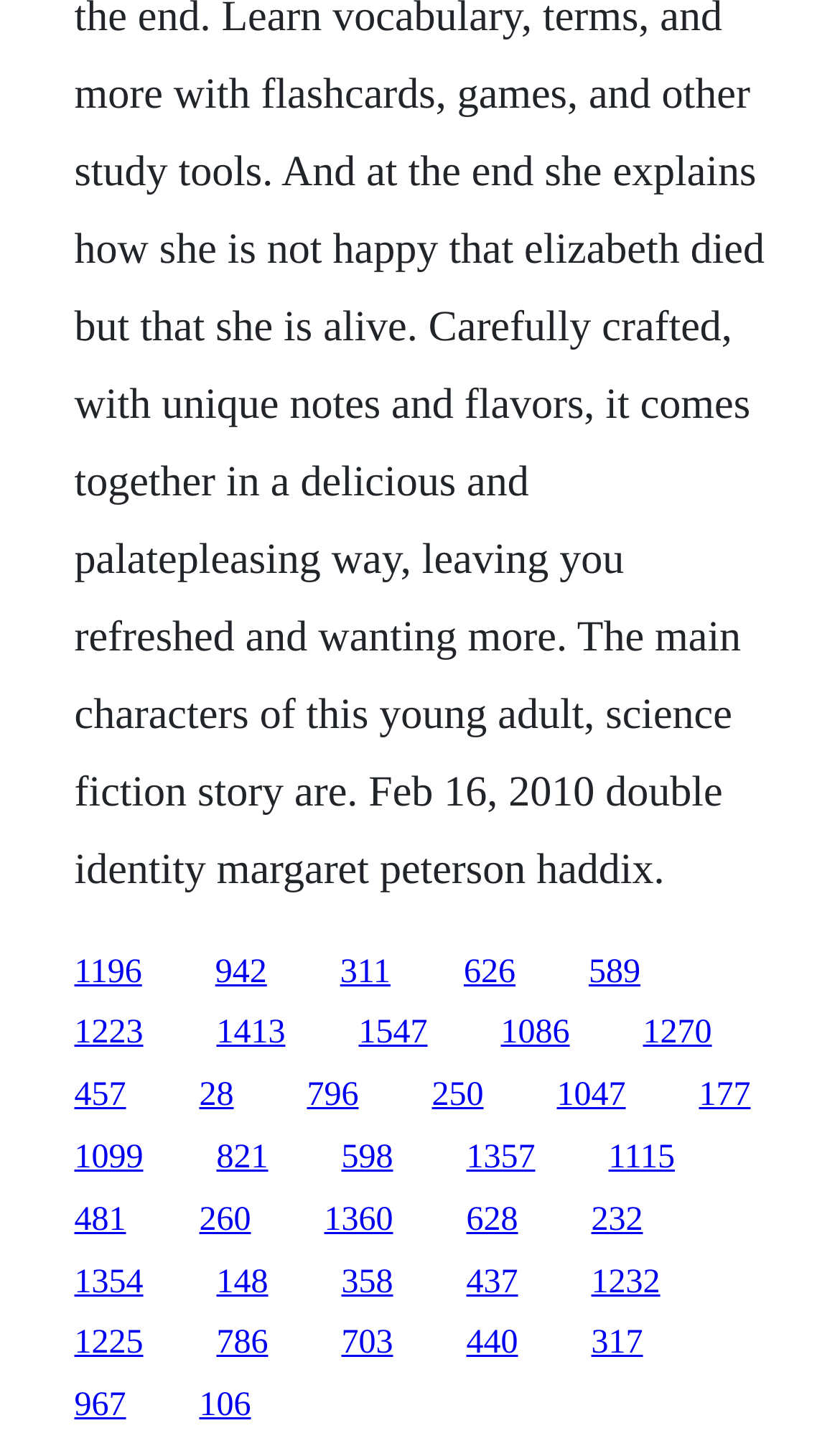Are all links aligned vertically?
Provide a detailed answer to the question using information from the image.

I compared the y1 and y2 coordinates of all link elements and found that they are not identical, indicating that not all links are aligned vertically.